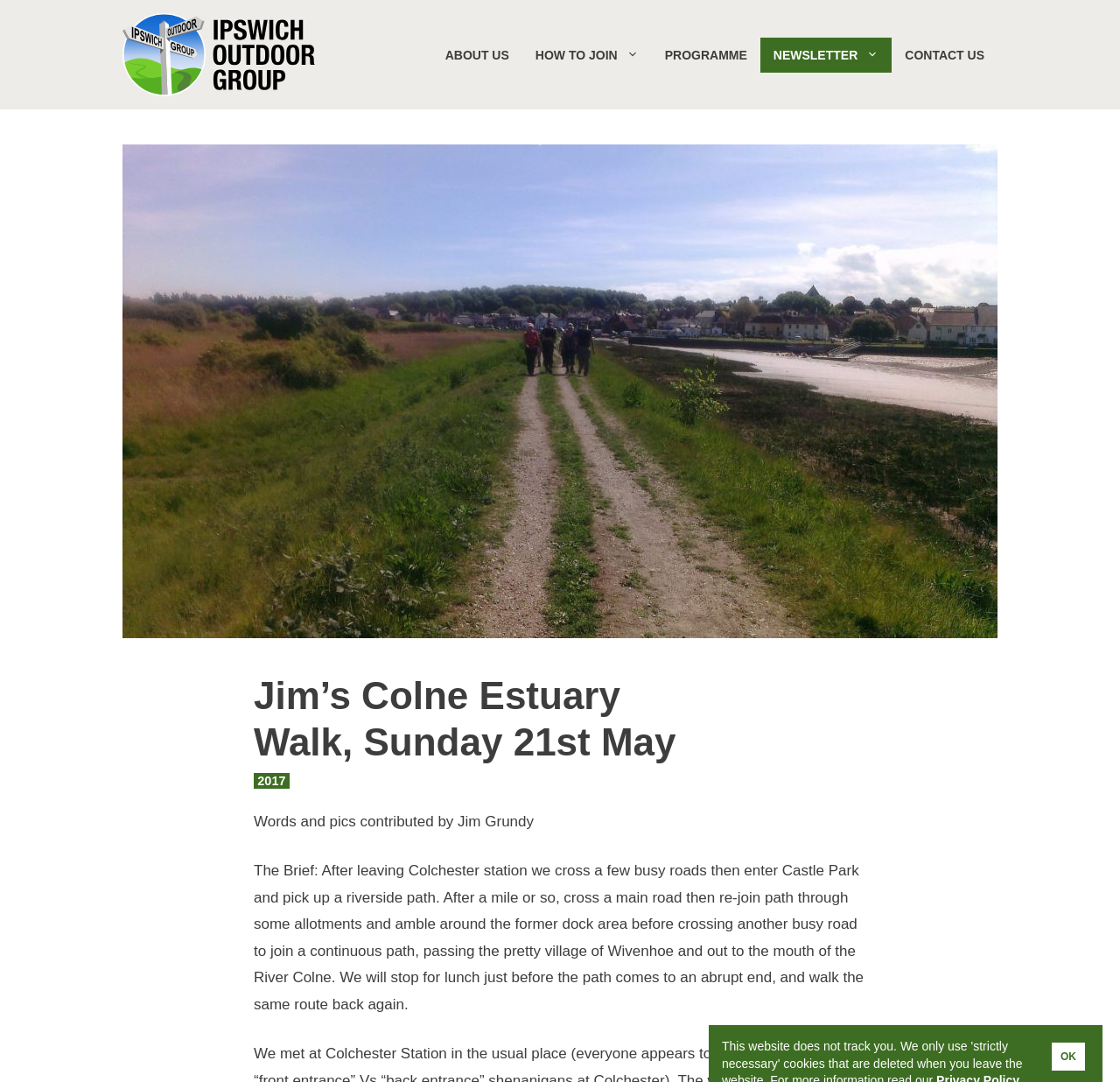Provide a comprehensive description of the webpage.

The webpage appears to be a blog post or article about a walking event organized by the Ipswich Outdoor Group. At the top of the page, there is a banner with a link to the group's website, accompanied by an image of the group's logo. Below the banner, a navigation menu with five links is situated: "ABOUT US", "HOW TO JOIN", "PROGRAMME", "NEWSLETTER", and "CONTACT US".

The main content of the page is divided into two sections. The first section has a heading that reads "Jim’s Colne Estuary Walk, Sunday 21st May" and is accompanied by a time stamp indicating the year 2017. Below the heading, there is a text paragraph that credits the contributor, Jim Grundy, and provides a brief description of the walk.

The second section is a longer text paragraph that outlines the walking route, including the starting point, the path taken, and the stops along the way. This paragraph is situated below the contributor credit and takes up most of the page's content area.

At the very bottom of the page, there is a button labeled "OK", which is likely used to dismiss a notification or alert.